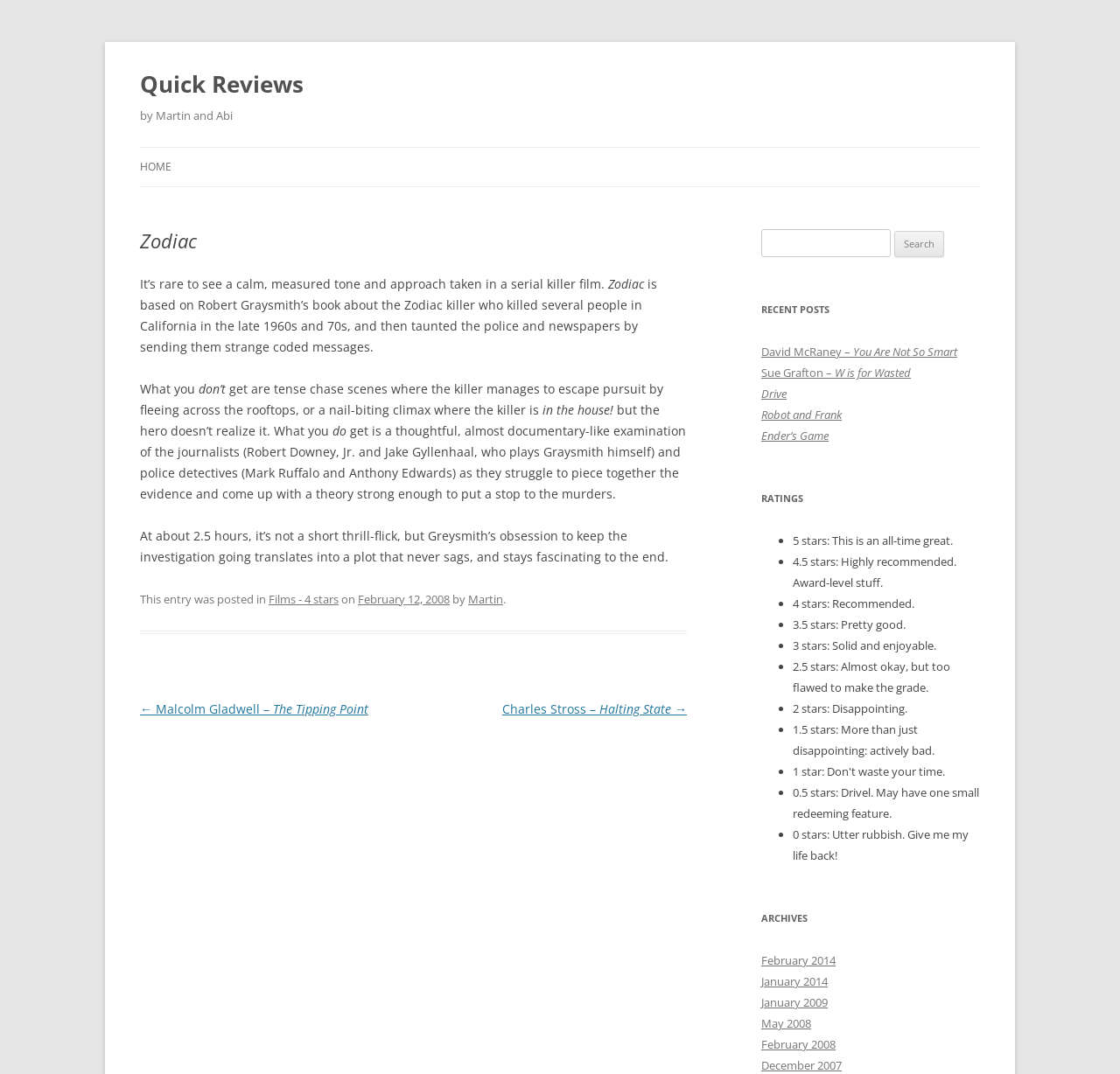Find the bounding box coordinates for the UI element whose description is: "Films - 4 stars". The coordinates should be four float numbers between 0 and 1, in the format [left, top, right, bottom].

[0.24, 0.55, 0.302, 0.565]